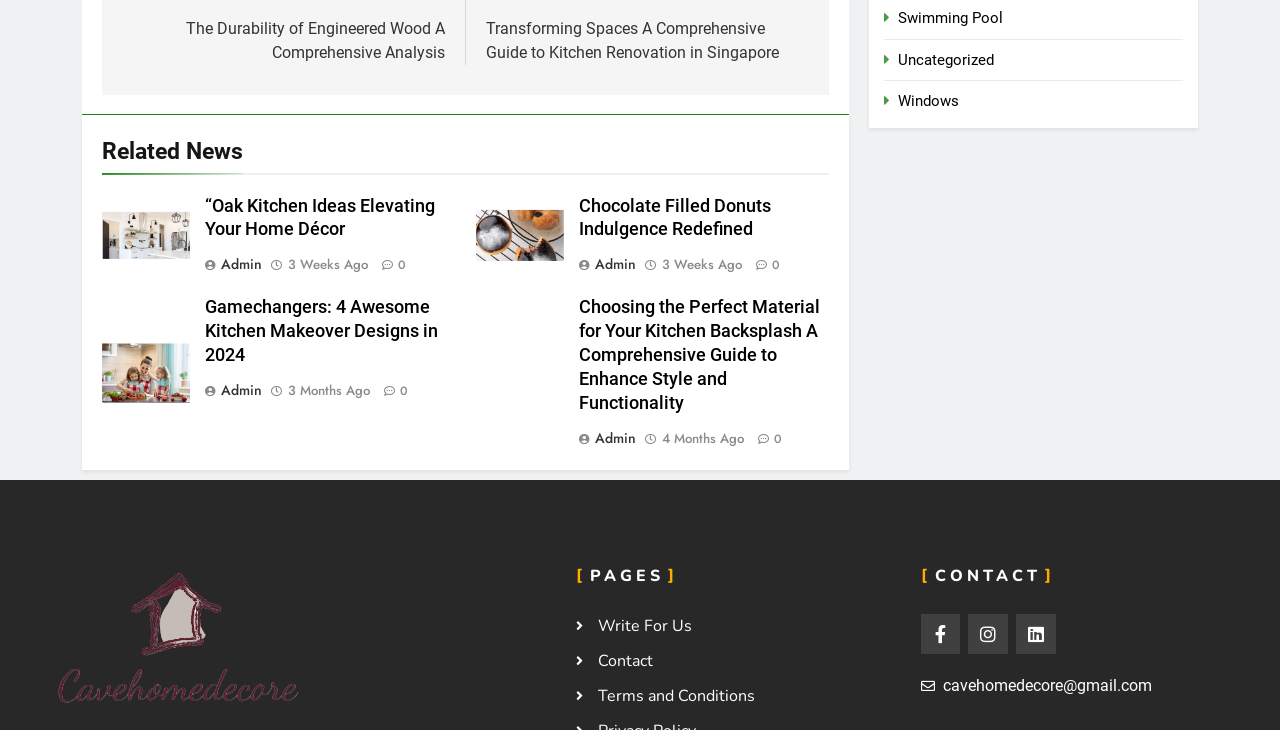Determine the bounding box coordinates for the region that must be clicked to execute the following instruction: "Contact through email".

[0.737, 0.925, 0.9, 0.951]